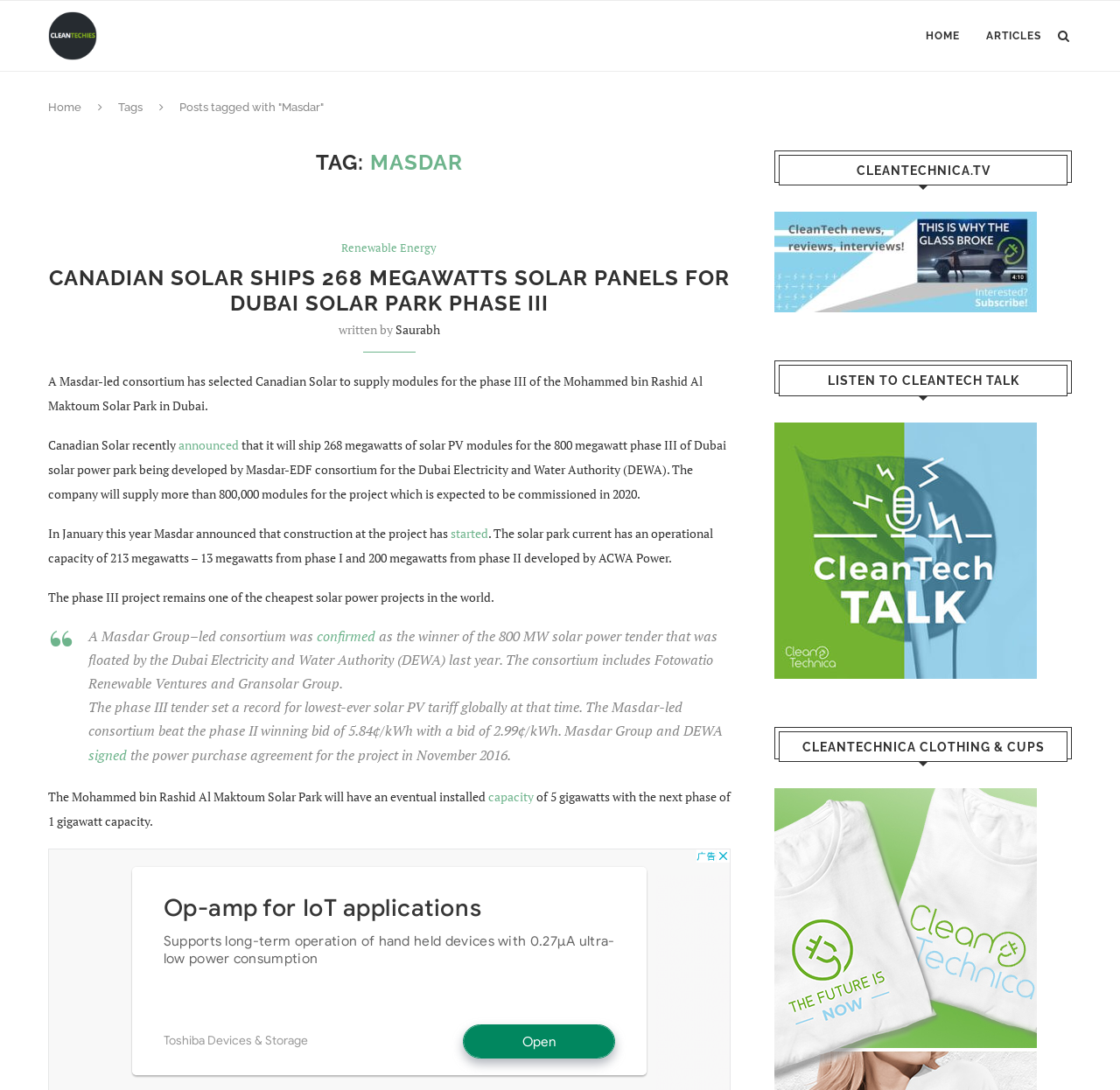What is the capacity of the solar park in its final phase?
Please answer the question with as much detail and depth as you can.

I found the answer by reading the article and identifying the capacity of the solar park in its final phase. The capacity is mentioned in the sentence 'The Mohammed bin Rashid Al Maktoum Solar Park will have an eventual installed capacity of 5 gigawatts with the next phase of 1 gigawatt capacity.'